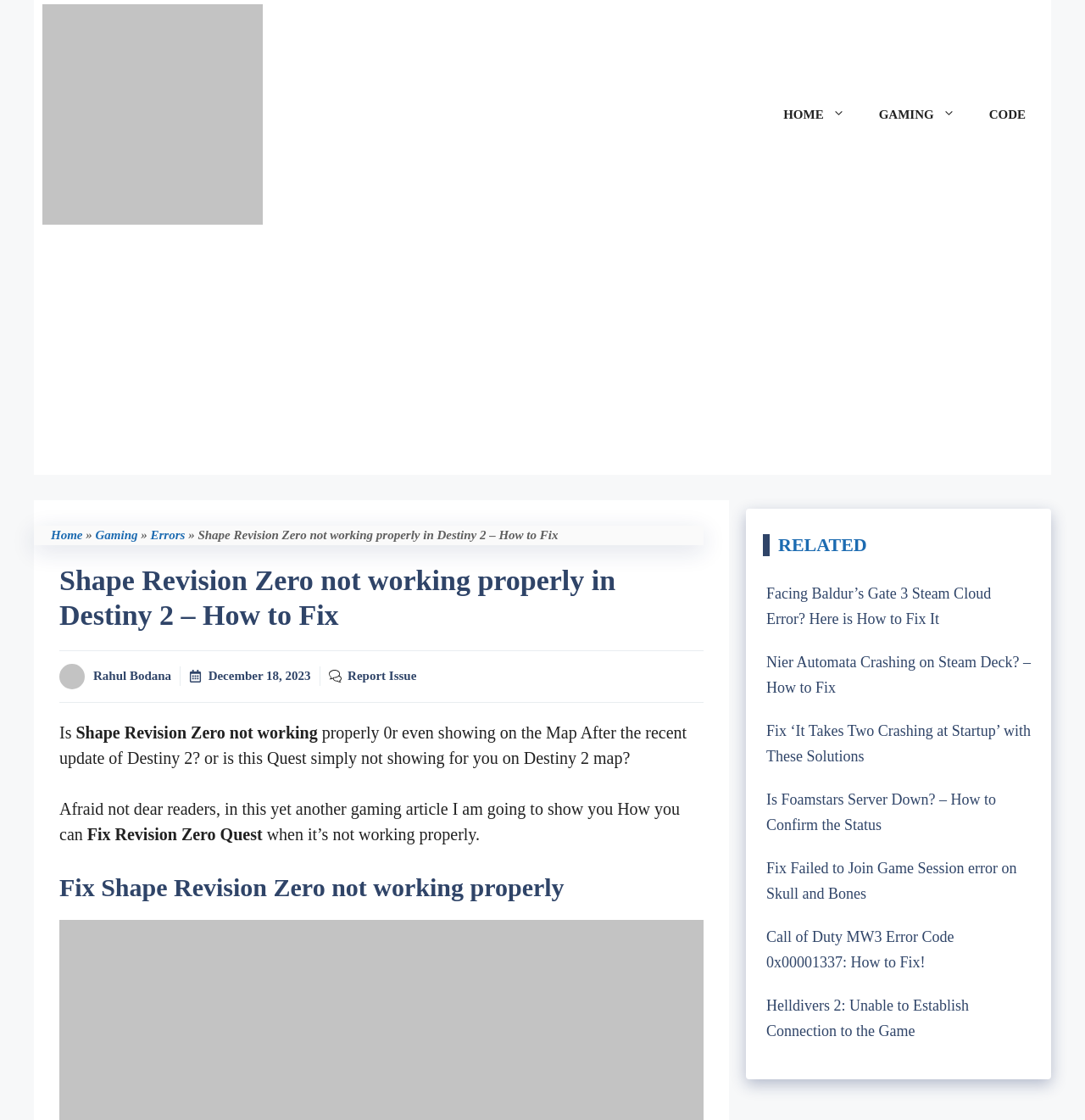Please mark the clickable region by giving the bounding box coordinates needed to complete this instruction: "Click the 'Fix Shape Revision Zero not working properly' heading".

[0.055, 0.779, 0.648, 0.806]